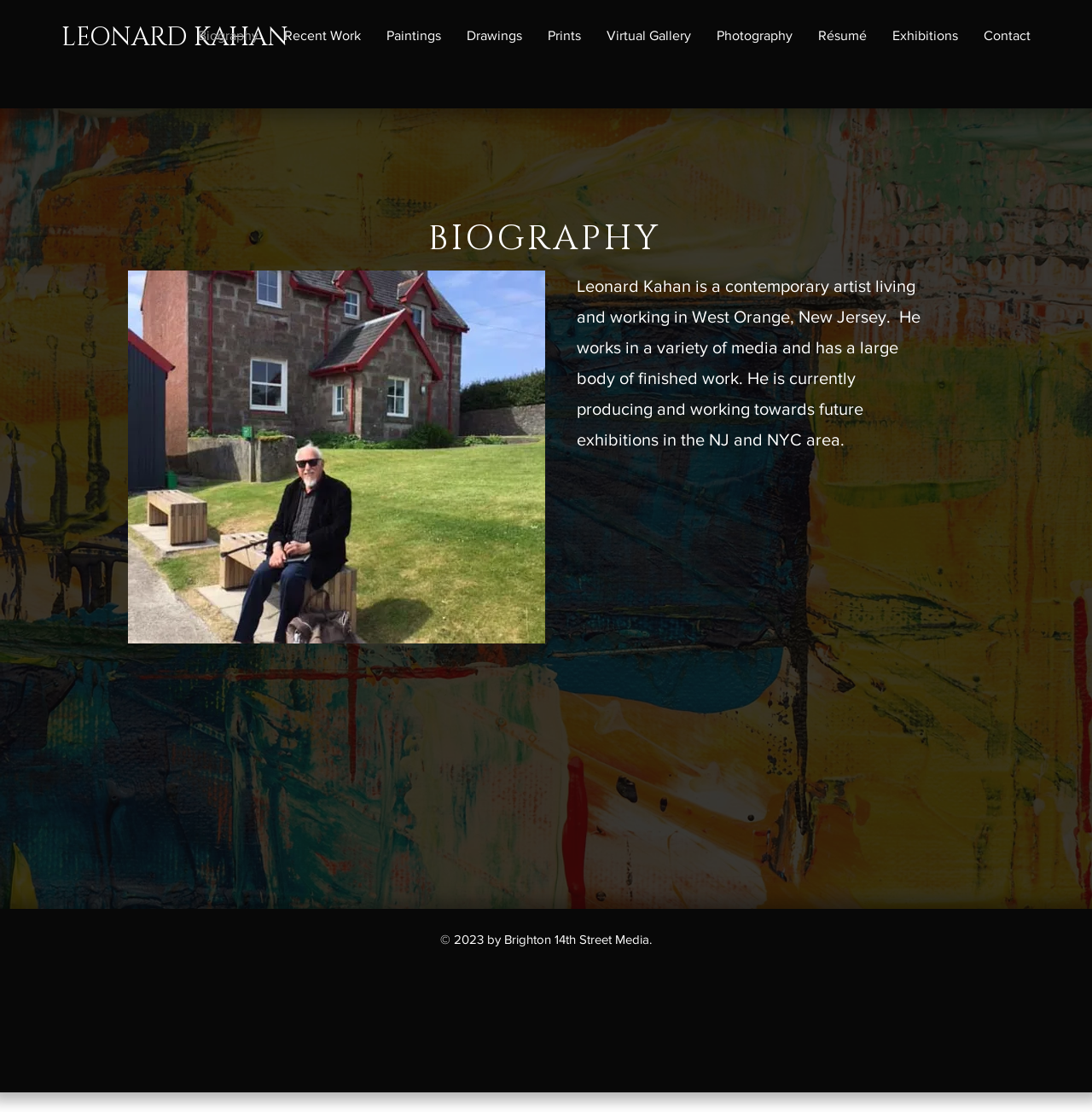Can you specify the bounding box coordinates of the area that needs to be clicked to fulfill the following instruction: "contact the artist"?

[0.889, 0.018, 0.955, 0.046]